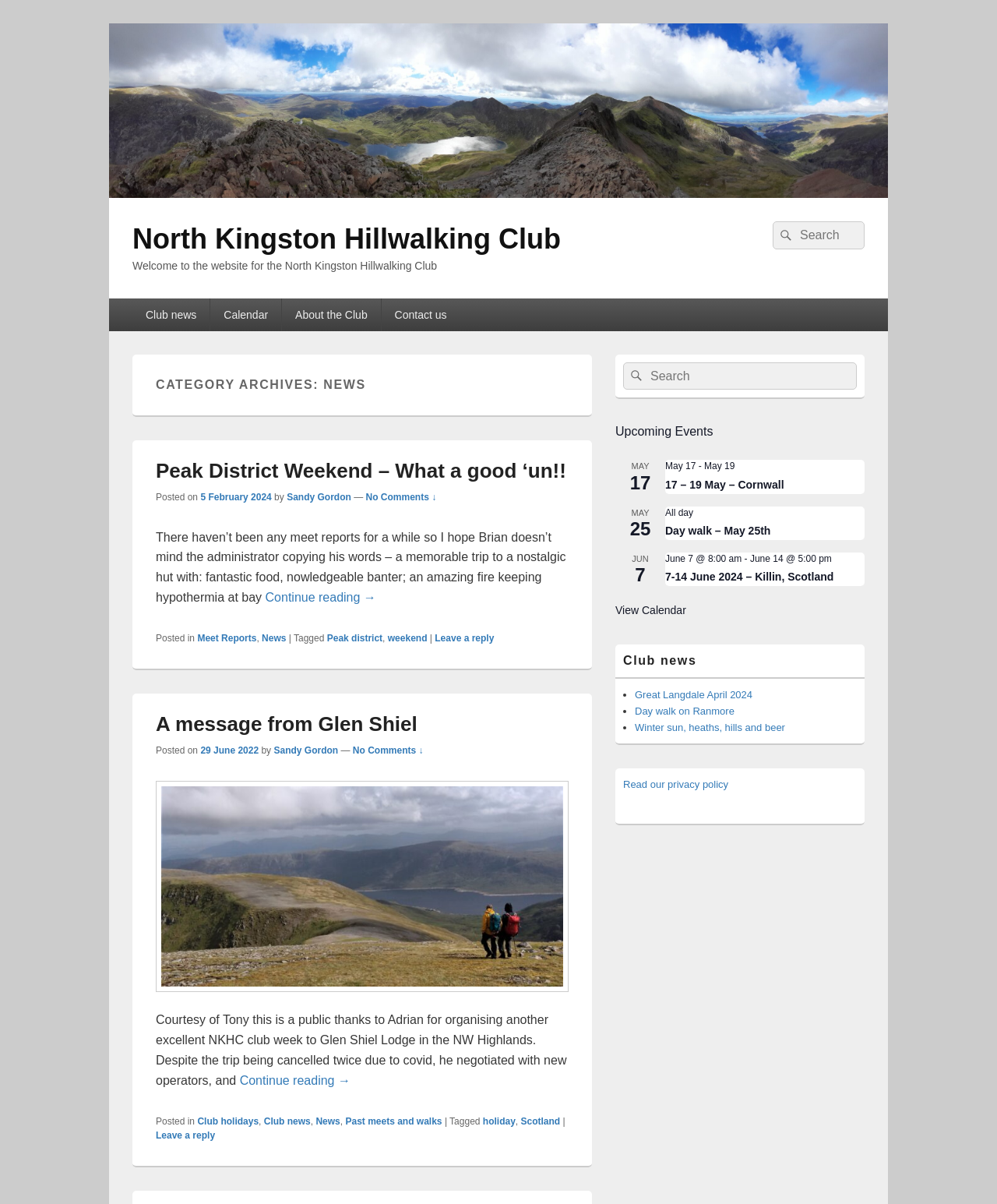Offer an extensive depiction of the webpage and its key elements.

The webpage is about the North Kingston Hillwalking Club, with a focus on news and events related to the club. At the top of the page, there is a logo and a link to the club's website, accompanied by a search bar. Below this, there is a welcome message and a primary menu with links to different sections of the website, including "Club news", "Calendar", "About the Club", and "Contact us".

The main content of the page is divided into two columns. The left column features two articles, each with a heading, a brief summary, and a "Continue reading" link. The first article is about a Peak District Weekend trip, and the second article is a message from Glen Shiel. Each article also has metadata, including the date posted, the author, and tags.

The right column is a sidebar with a search bar, a heading "Primary Sidebar Widget Area", and a section titled "Upcoming Events" with a list of dates. There are no images on the page, but there are several links to other pages and articles.

Overall, the webpage has a simple and clean design, with a focus on providing information about the North Kingston Hillwalking Club and its activities.